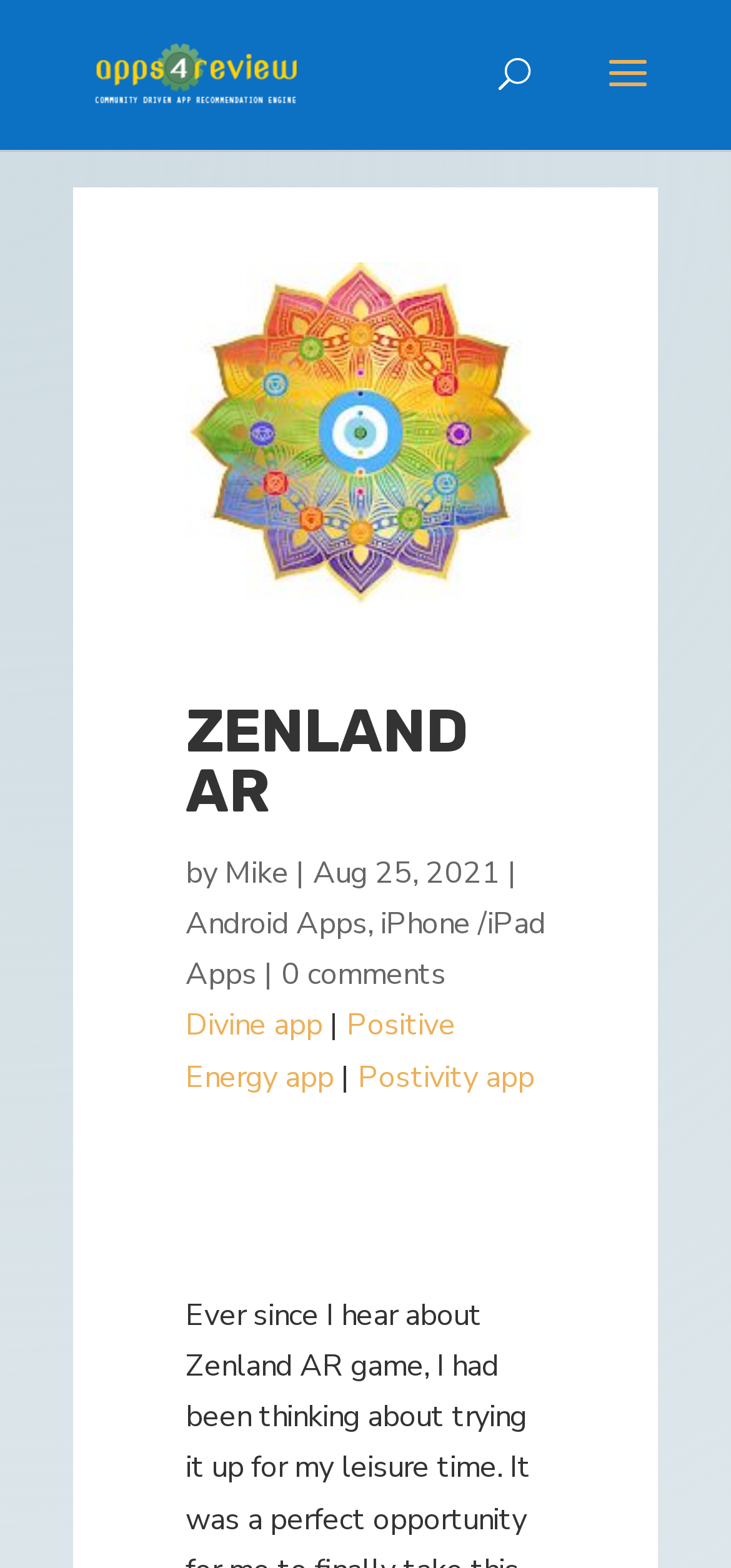Find the bounding box of the UI element described as follows: "Positive Energy app".

[0.254, 0.641, 0.623, 0.7]